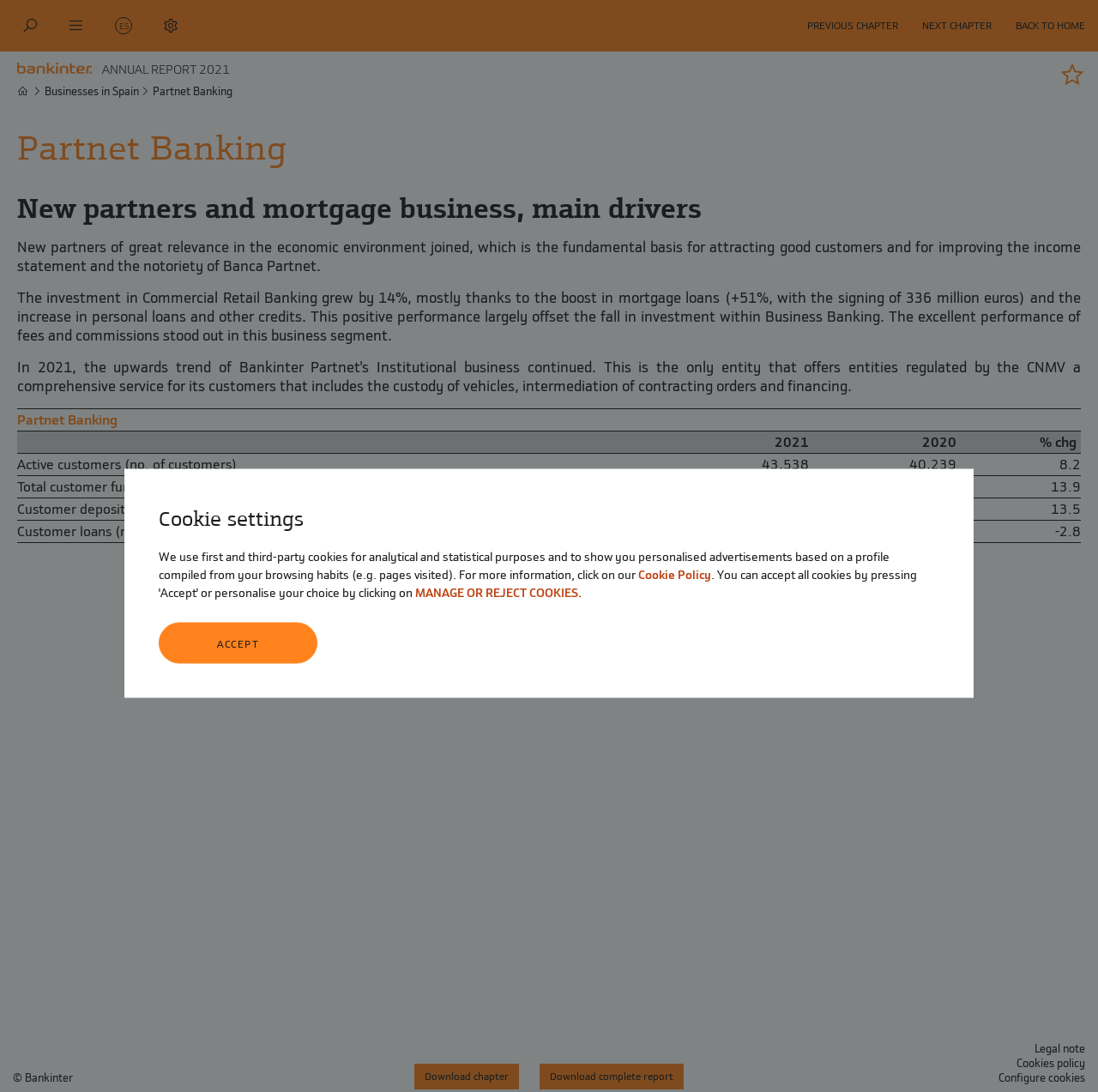Provide the bounding box coordinates of the section that needs to be clicked to accomplish the following instruction: "Click the 'ES' link."

[0.105, 0.012, 0.12, 0.035]